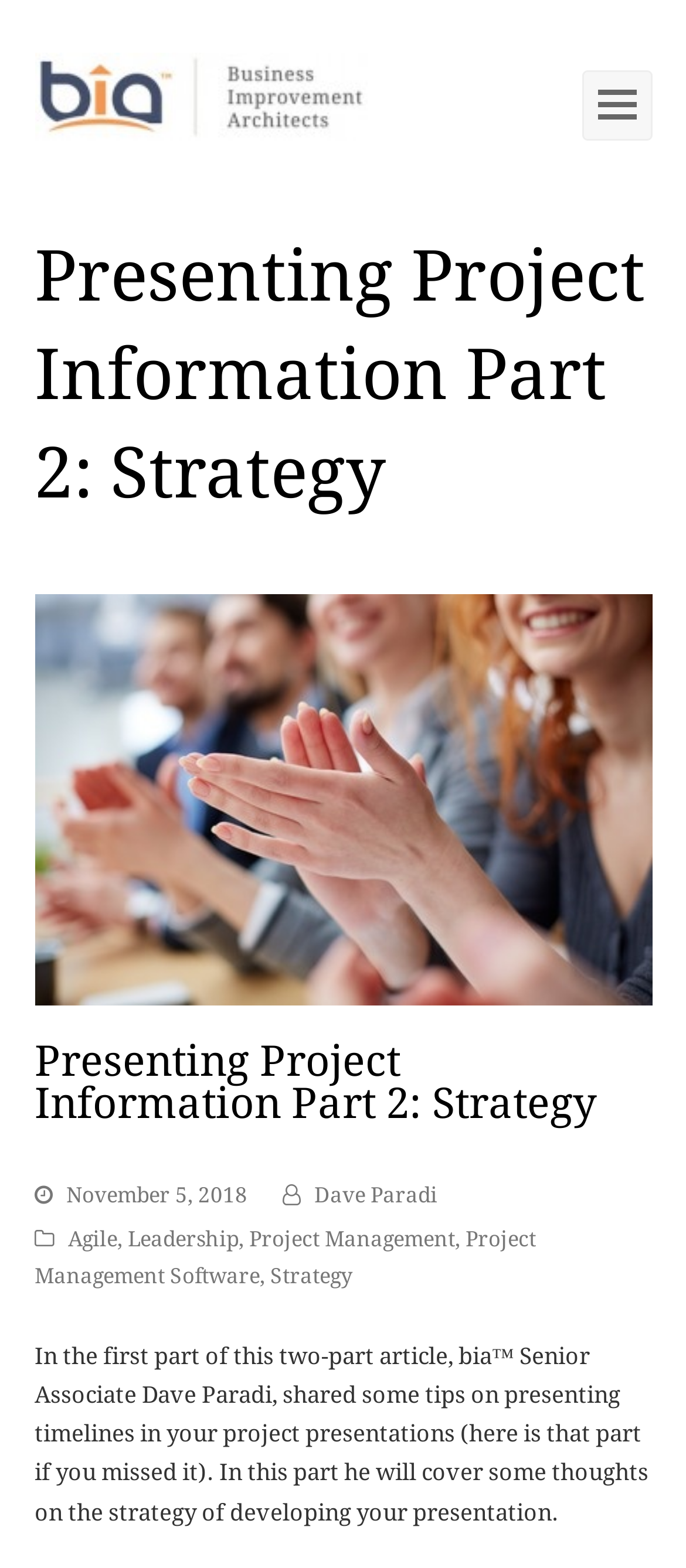Find and provide the bounding box coordinates for the UI element described with: "Agile".

[0.099, 0.783, 0.171, 0.799]